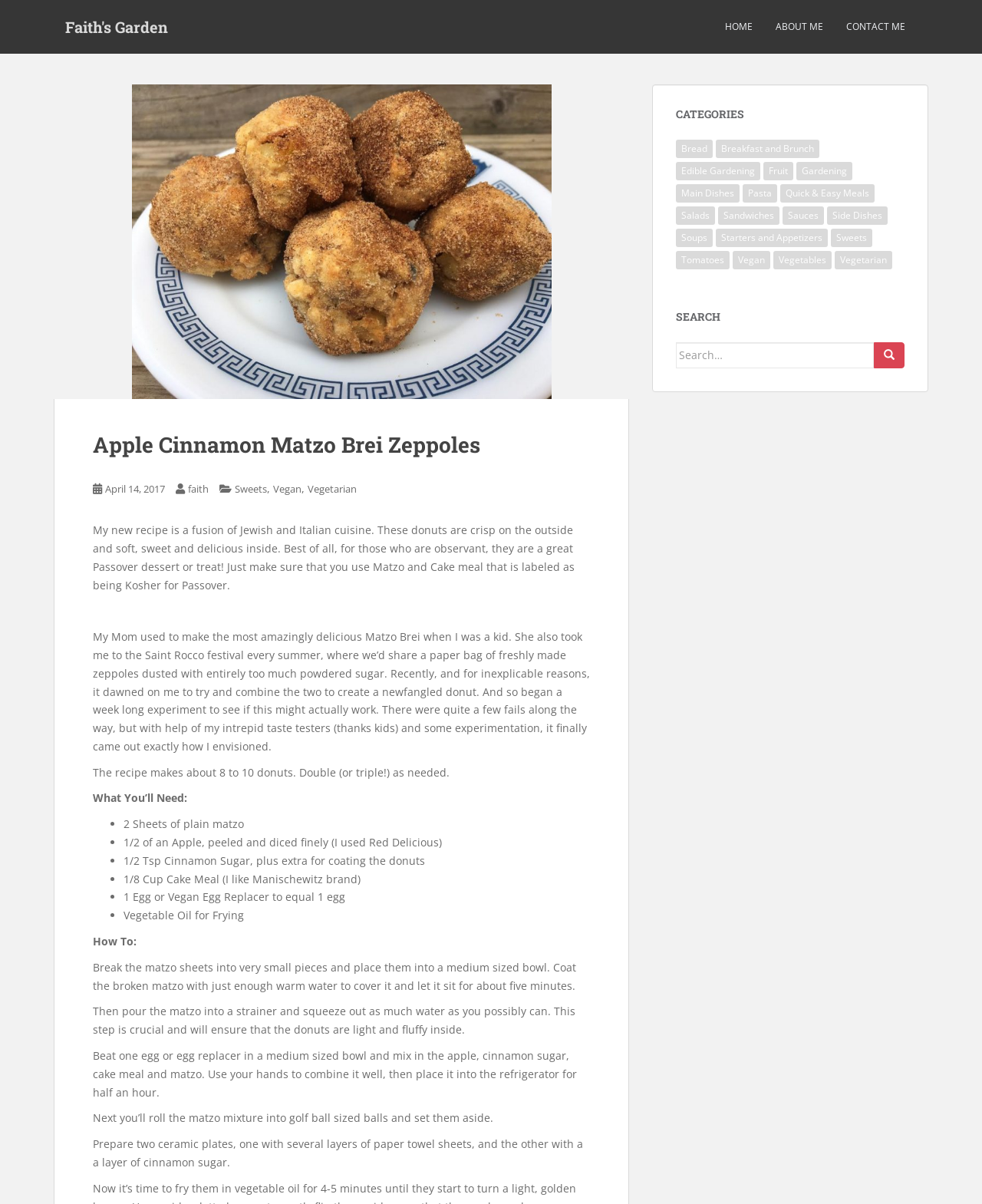Using the provided description Breakfast and Brunch, find the bounding box coordinates for the UI element. Provide the coordinates in (top-left x, top-left y, bottom-right x, bottom-right y) format, ensuring all values are between 0 and 1.

[0.729, 0.116, 0.834, 0.132]